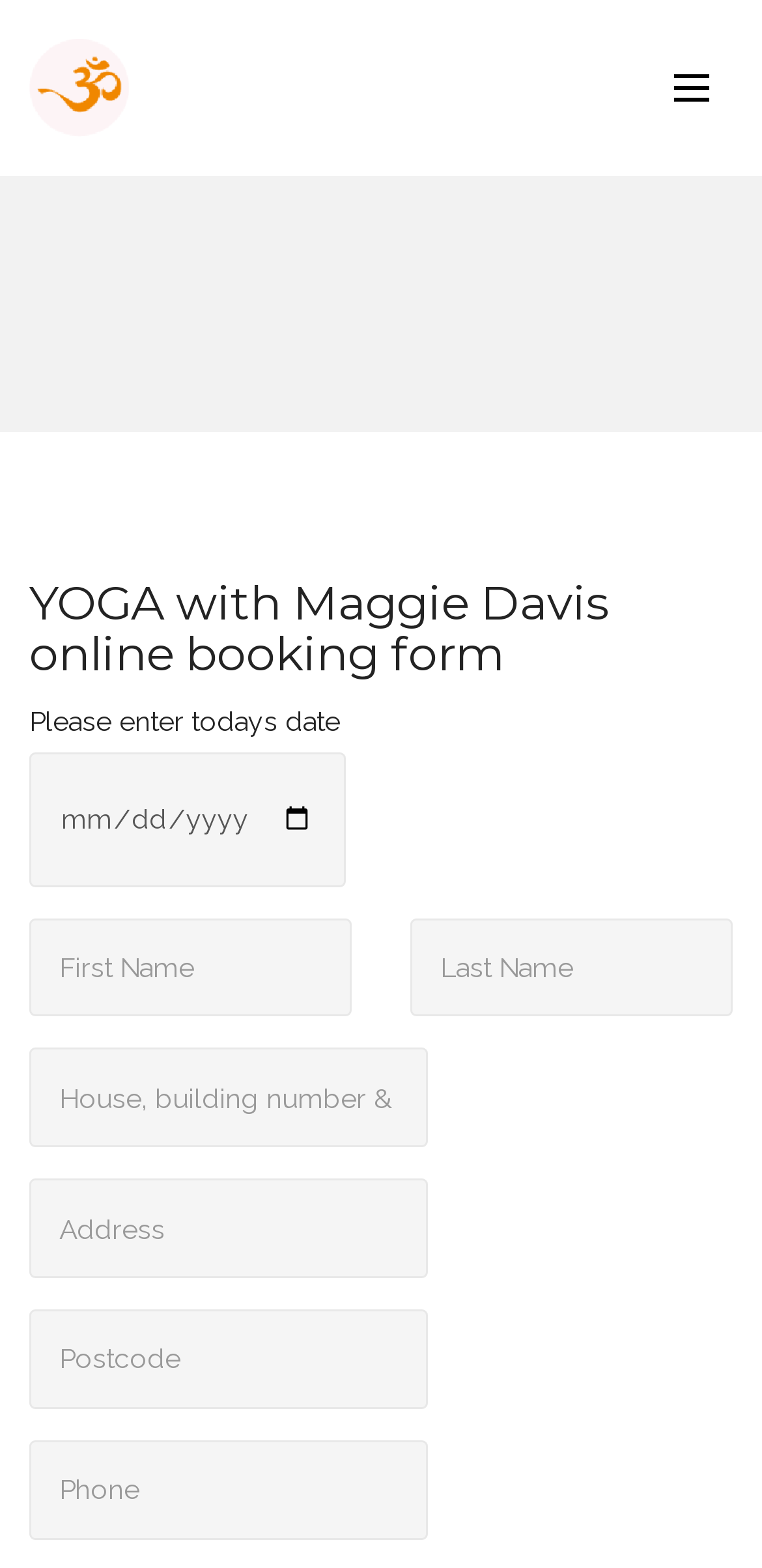Identify the bounding box coordinates of the region that needs to be clicked to carry out this instruction: "Enter today's date". Provide these coordinates as four float numbers ranging from 0 to 1, i.e., [left, top, right, bottom].

[0.038, 0.48, 0.453, 0.565]